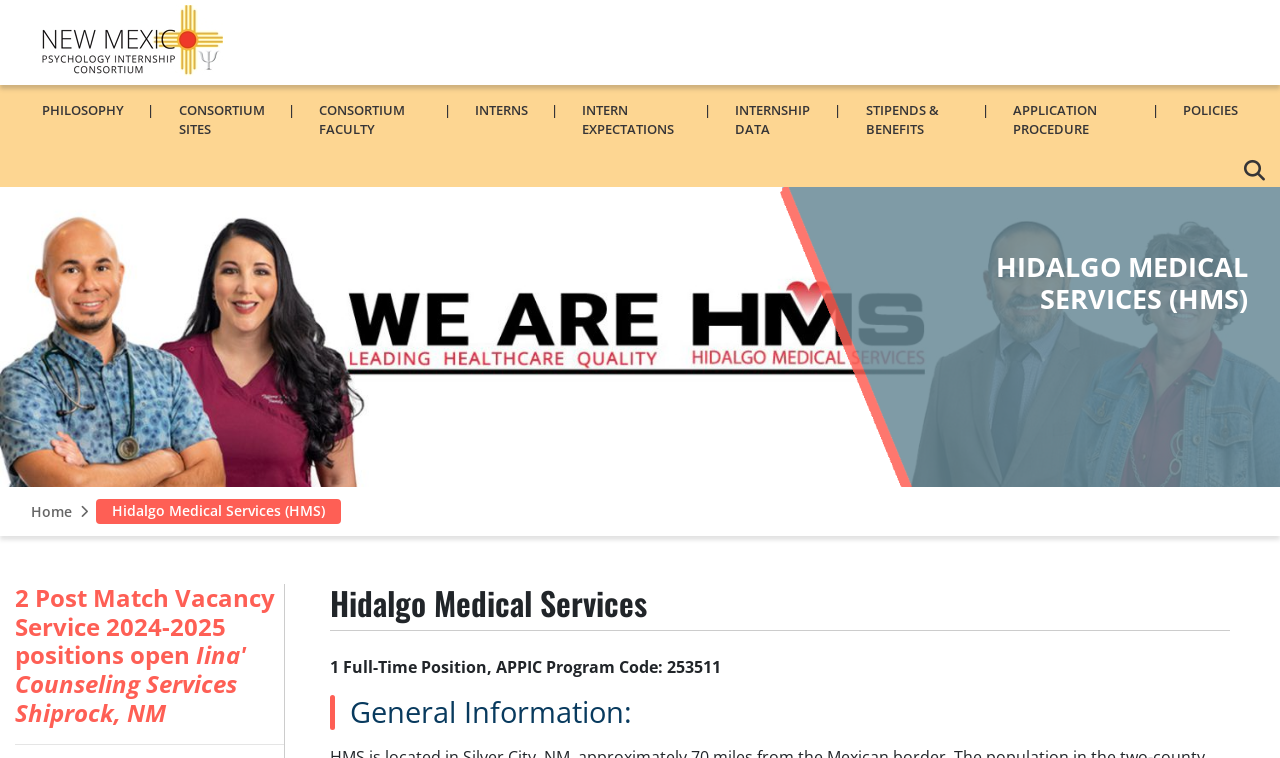Could you locate the bounding box coordinates for the section that should be clicked to accomplish this task: "Click on the 'APPLICATION PROCEDURE' link".

[0.77, 0.112, 0.903, 0.205]